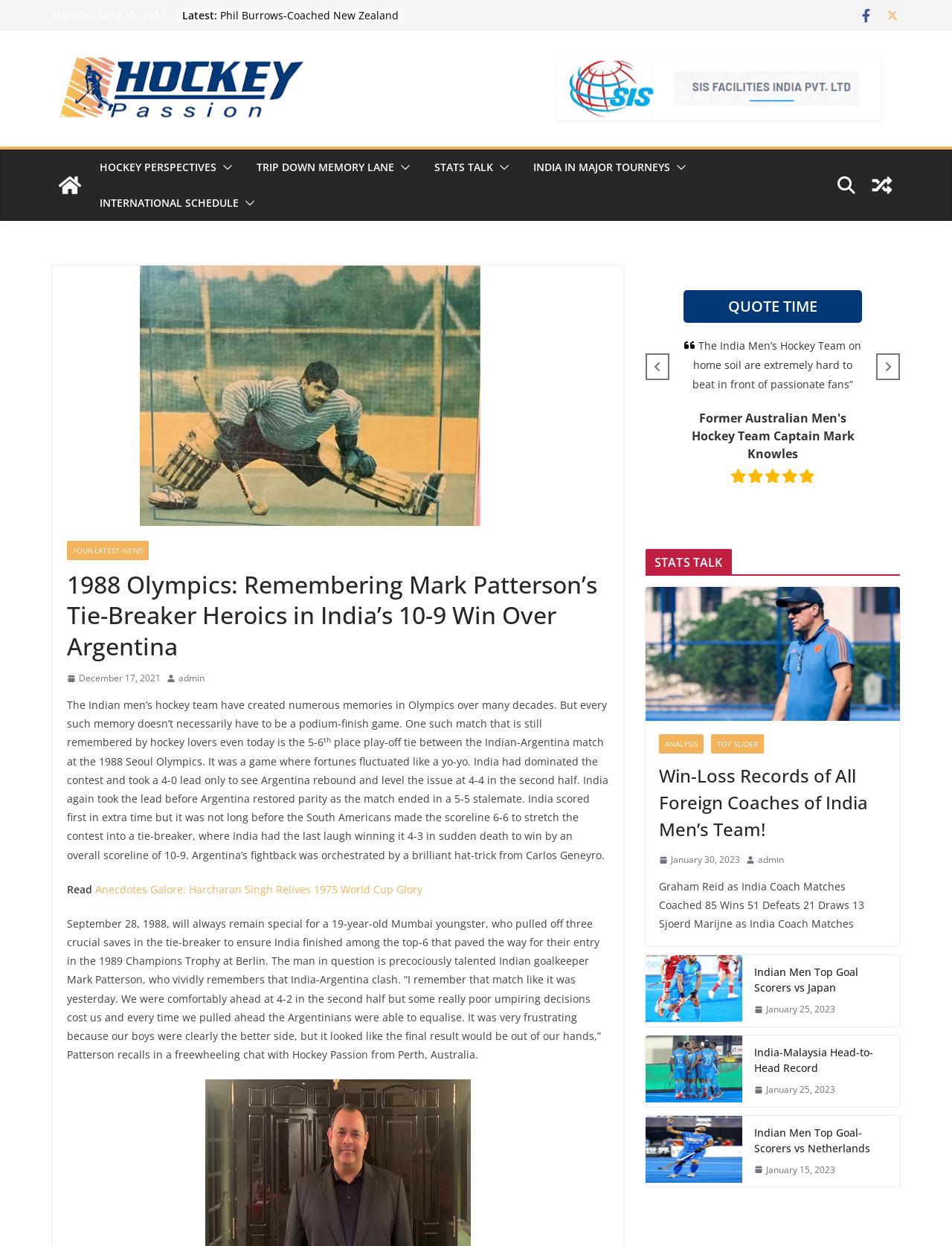Determine the bounding box coordinates for the area that needs to be clicked to fulfill this task: "View recent posts". The coordinates must be given as four float numbers between 0 and 1, i.e., [left, top, right, bottom].

None